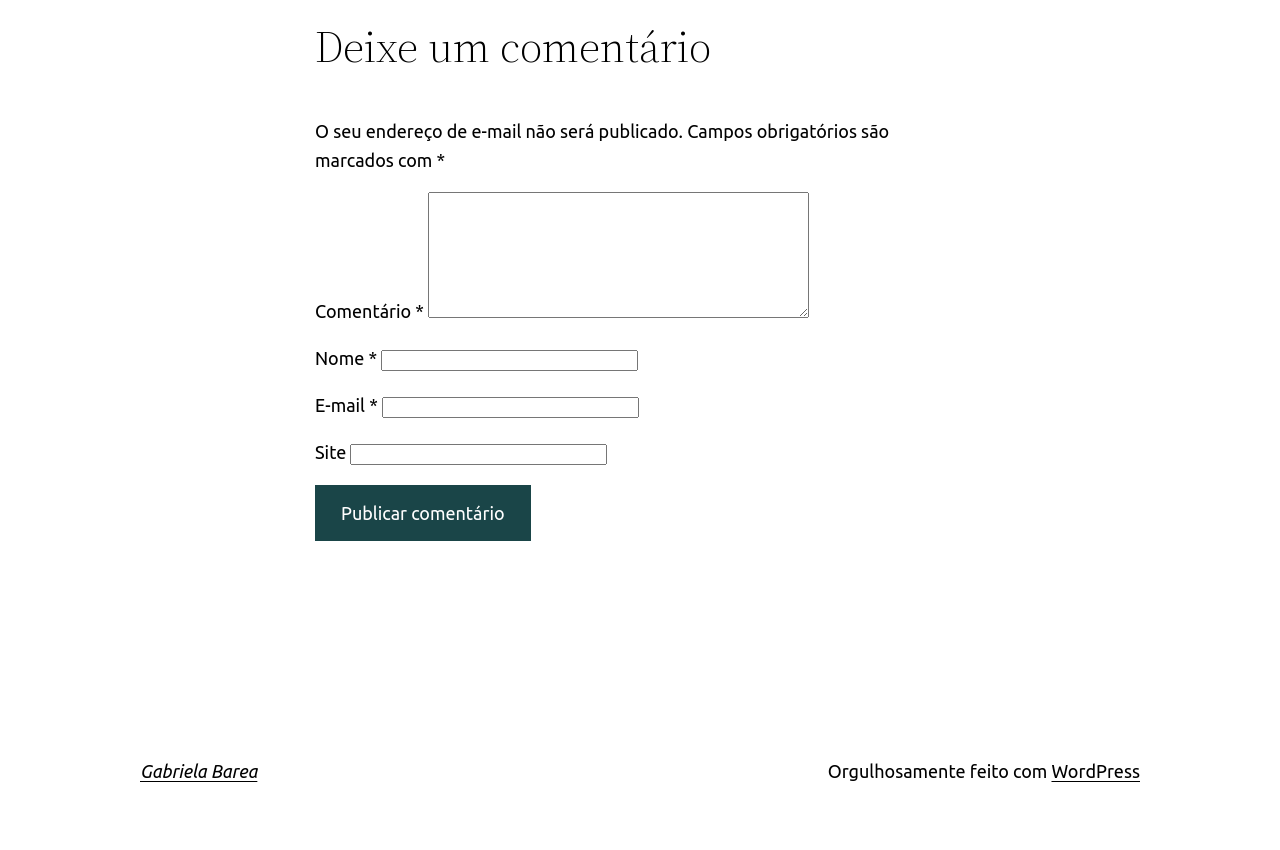Is the 'Site' text box required to be filled in?
Please ensure your answer is as detailed and informative as possible.

The 'Site' text box does not have an asterisk (*) symbol next to it, which is used to indicate required fields on this webpage. Therefore, it is not required to be filled in.